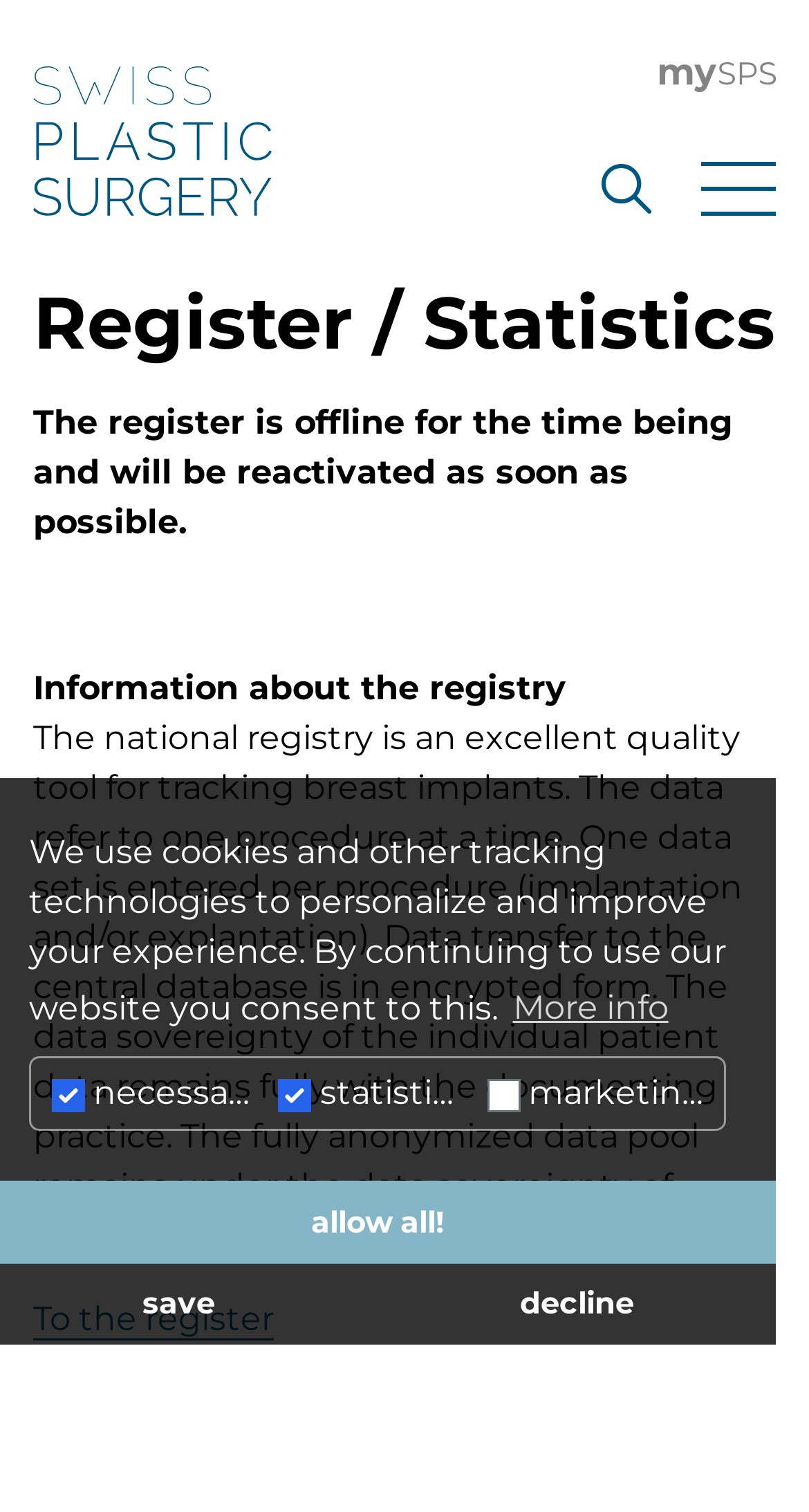Identify the bounding box for the UI element that is described as follows: "decline".

[0.467, 0.835, 0.959, 0.889]